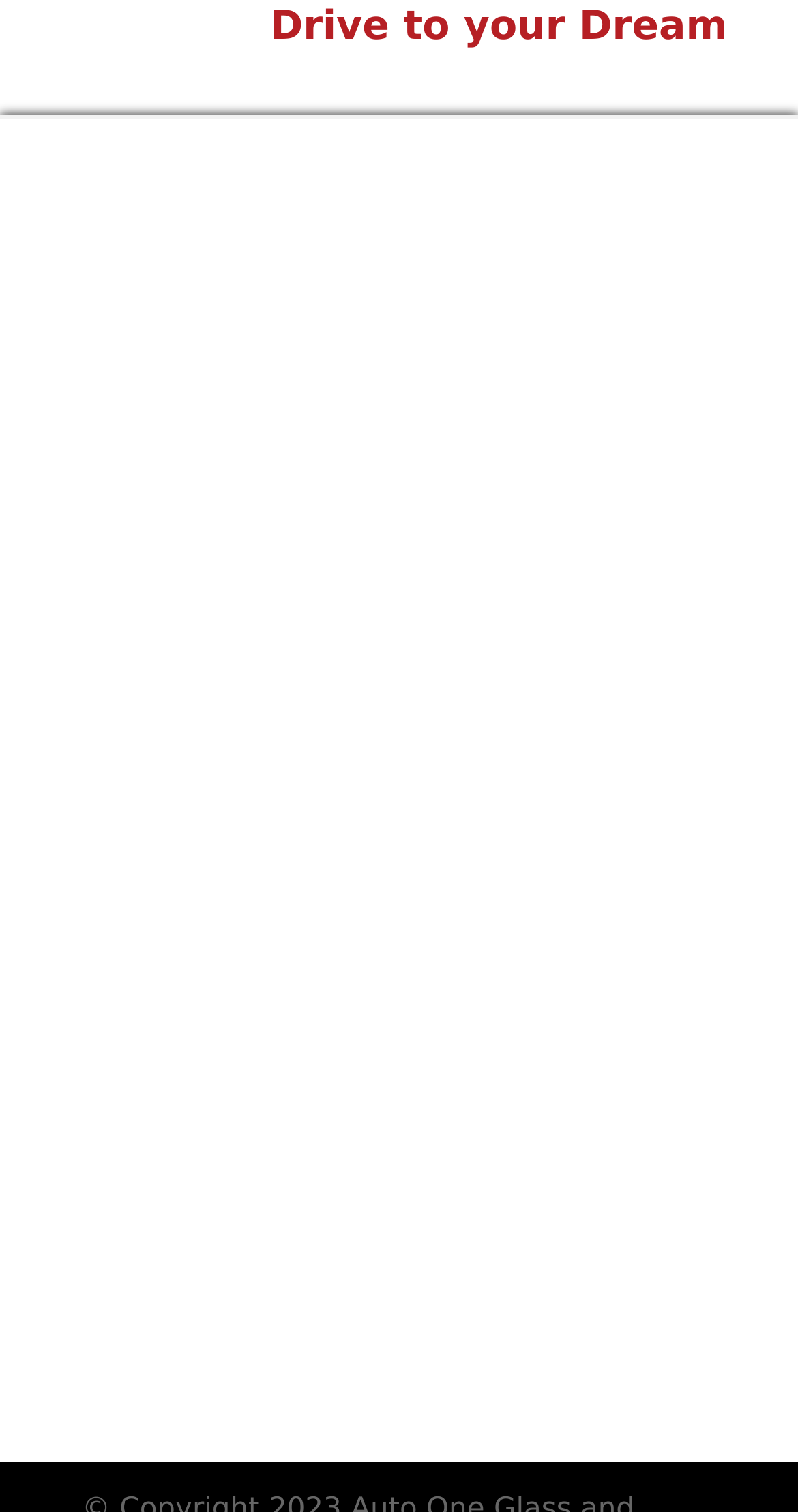How many locations are listed in Michigan?
Refer to the image and give a detailed answer to the question.

I counted the number of links under the 'Michigan' heading, which are Berkley, Brighton, Canton, Eastpointe, and Fenton, totaling 5 locations.